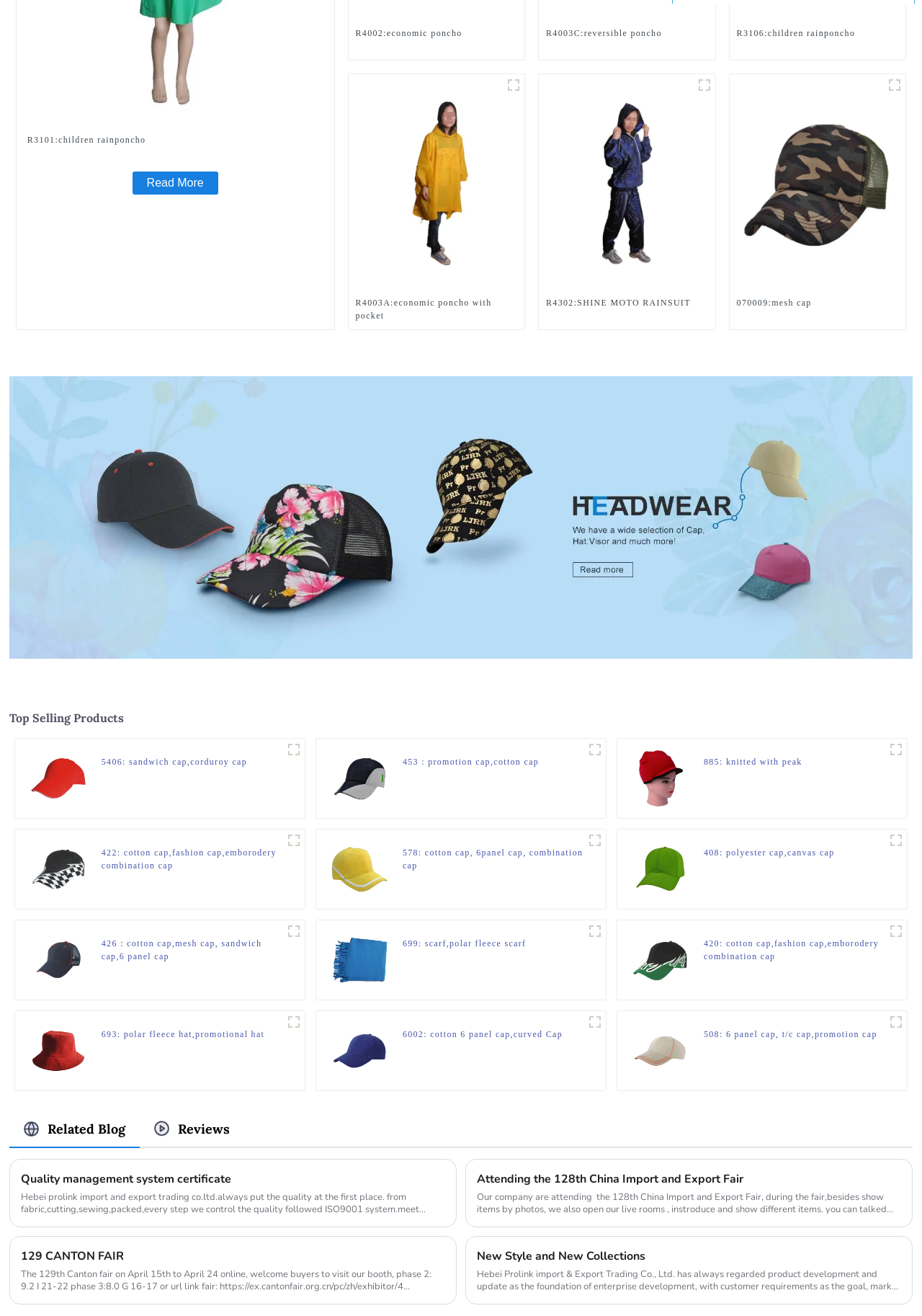Respond to the question below with a single word or phrase:
What is the bounding box coordinate of the first image?

[0.378, 0.072, 0.569, 0.206]